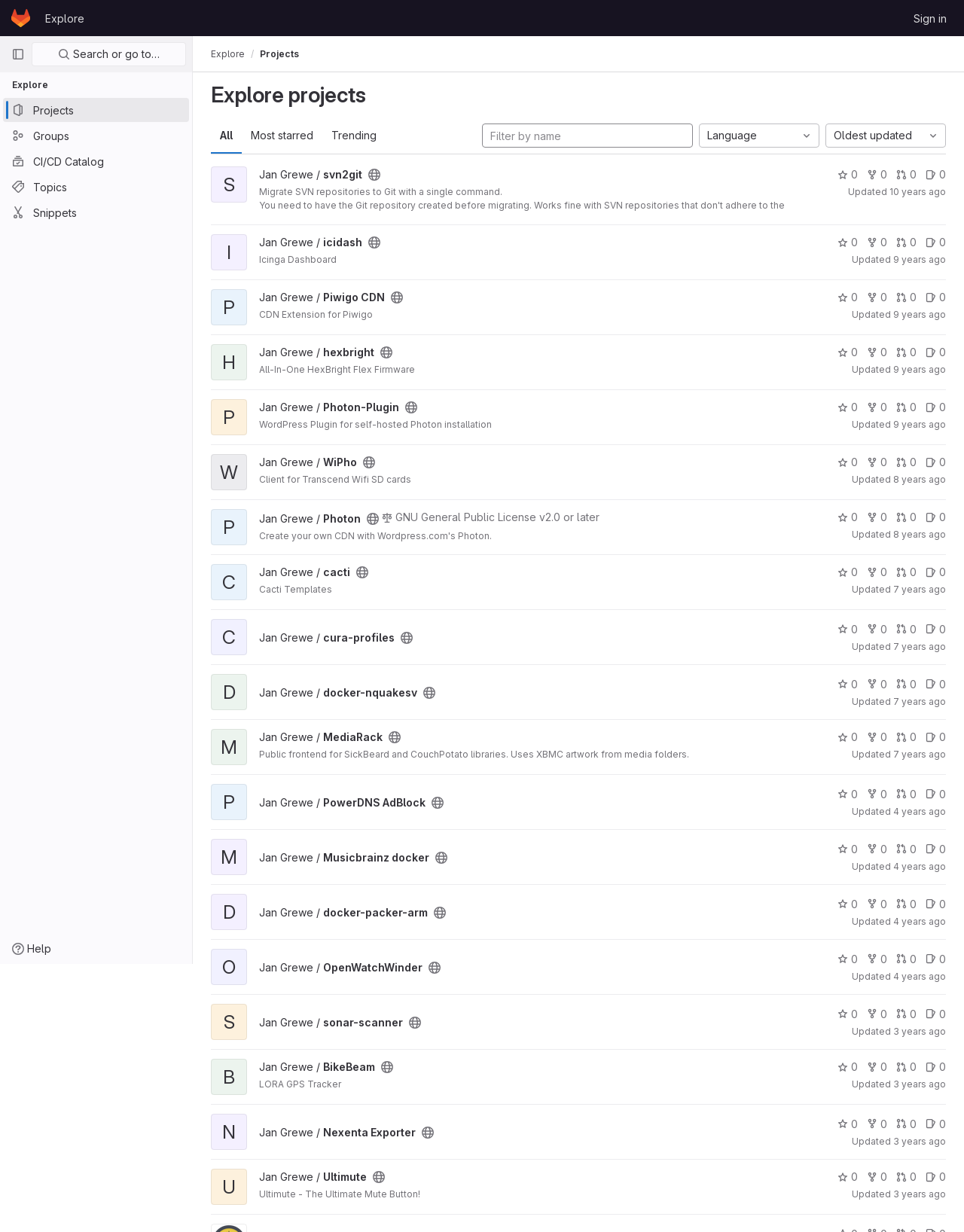Please find the bounding box coordinates of the element's region to be clicked to carry out this instruction: "Filter projects by name".

[0.5, 0.1, 0.719, 0.12]